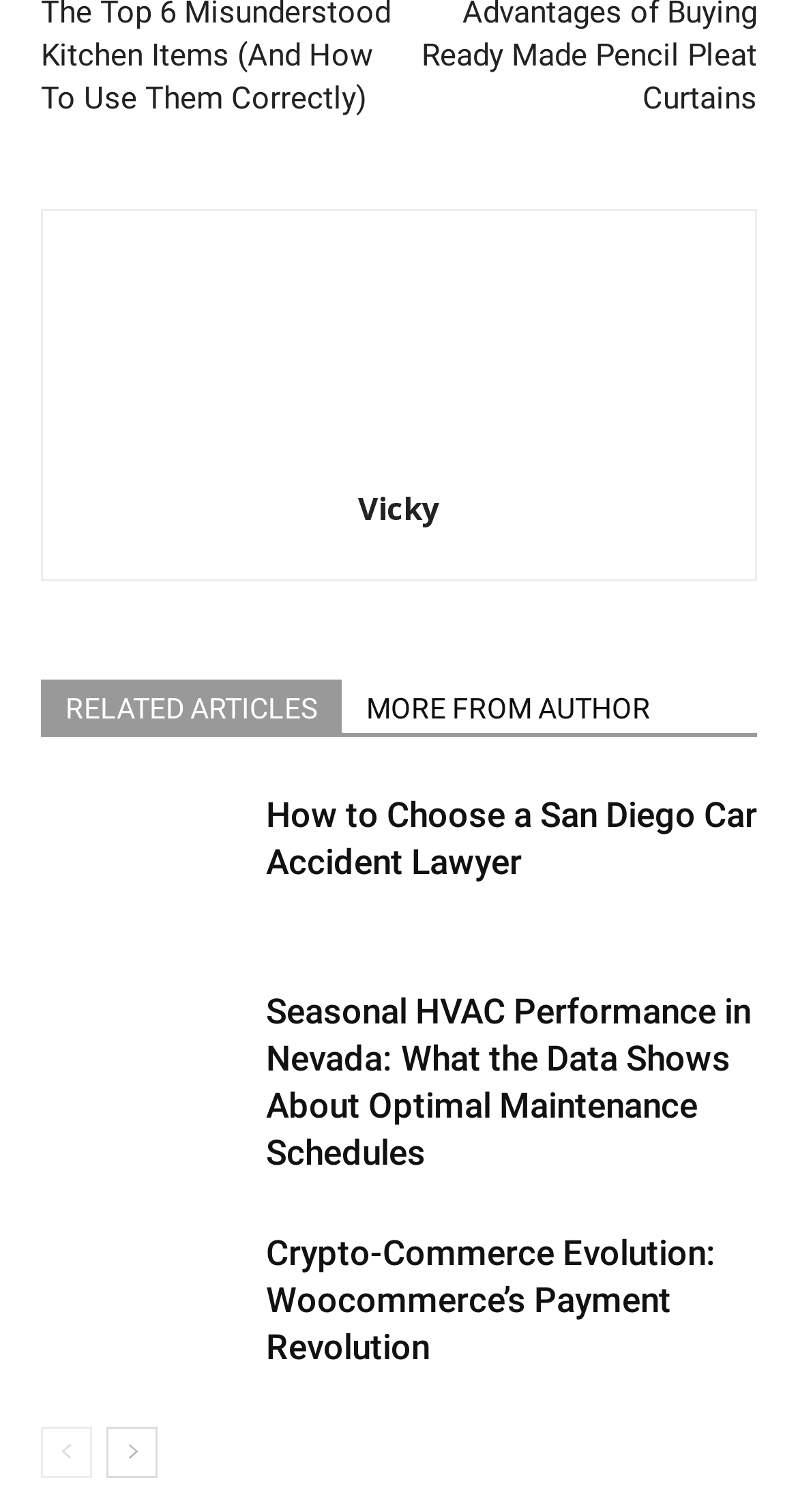Give a concise answer using one word or a phrase to the following question:
Are there any images on the page?

Yes